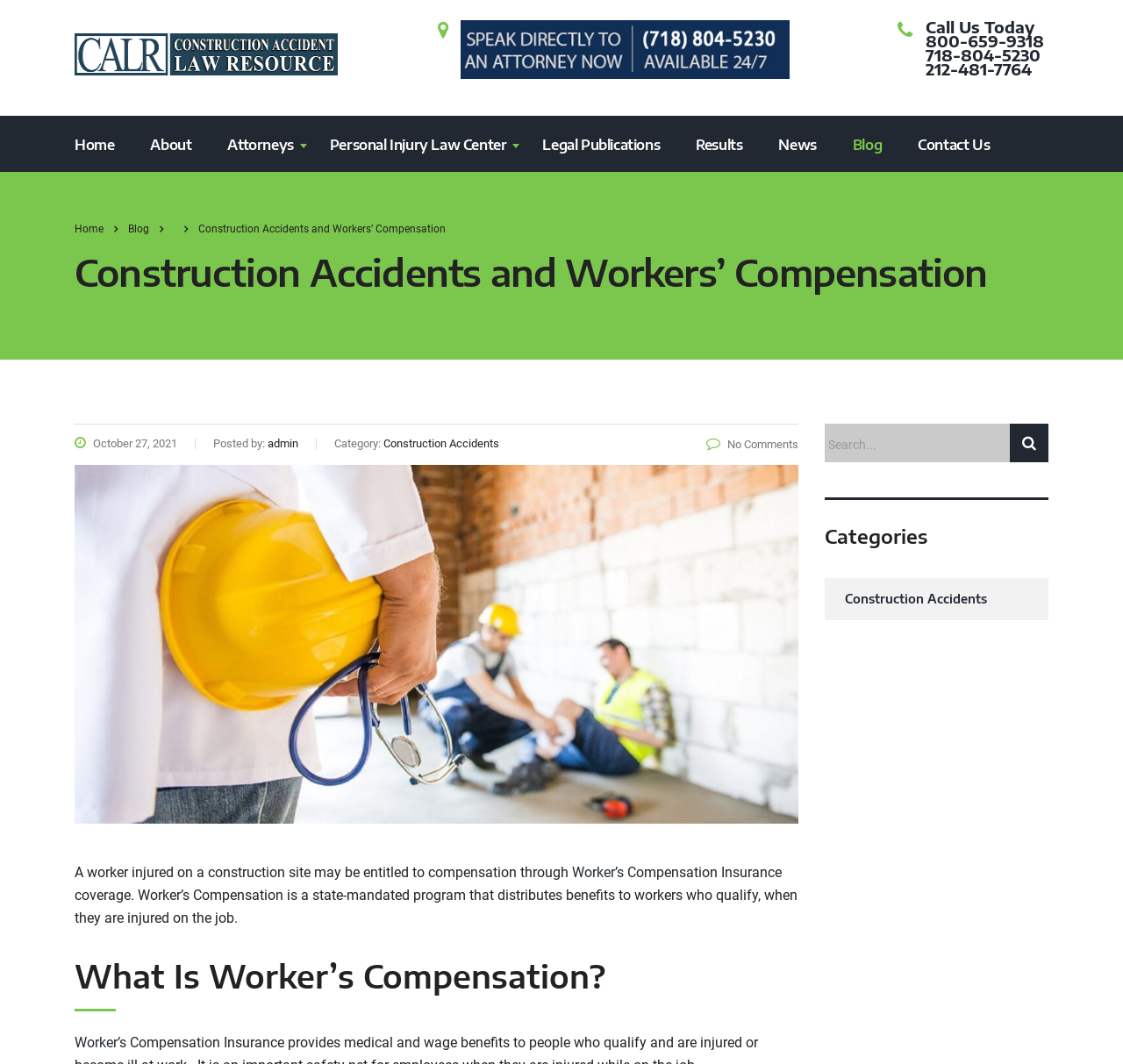Identify and generate the primary title of the webpage.

Construction Accidents and Workers’ Compensation